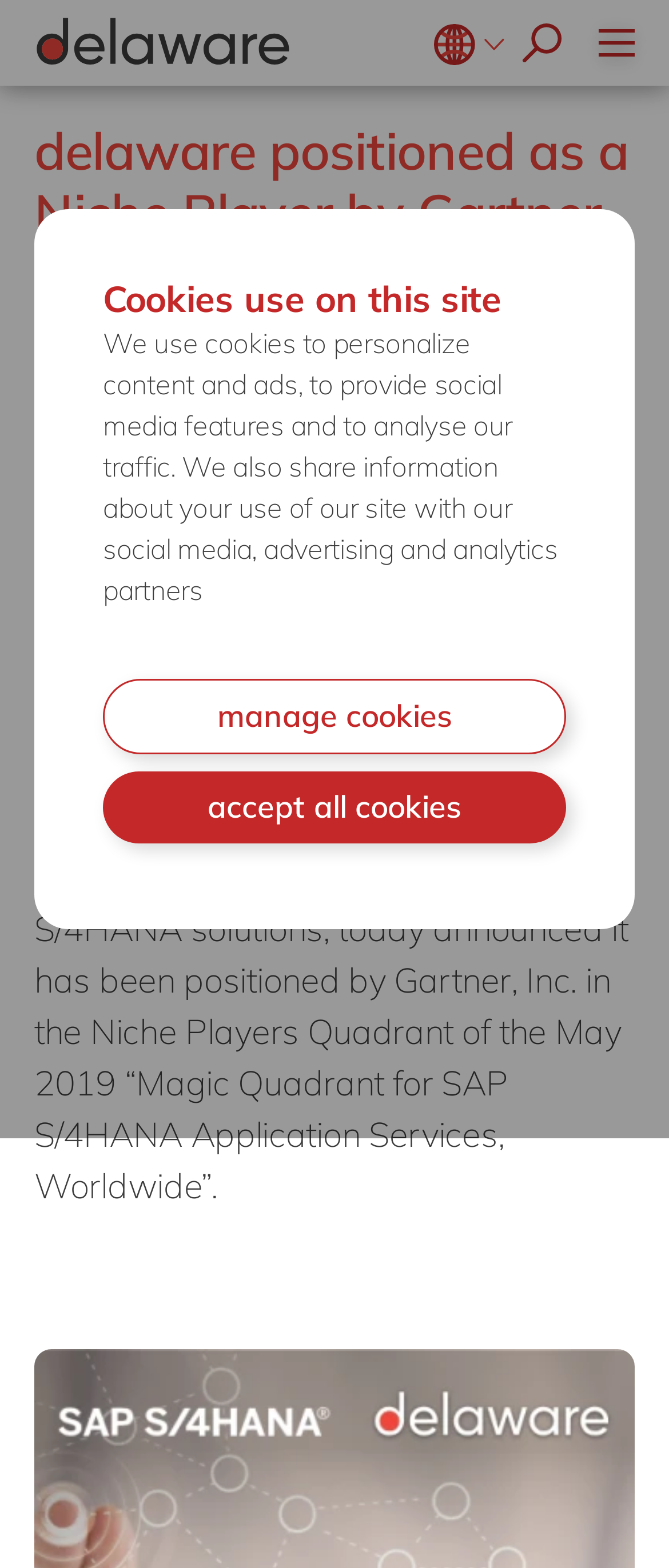Please provide the bounding box coordinates for the element that needs to be clicked to perform the instruction: "search for something". The coordinates must consist of four float numbers between 0 and 1, formatted as [left, top, right, bottom].

[0.677, 0.009, 0.754, 0.046]